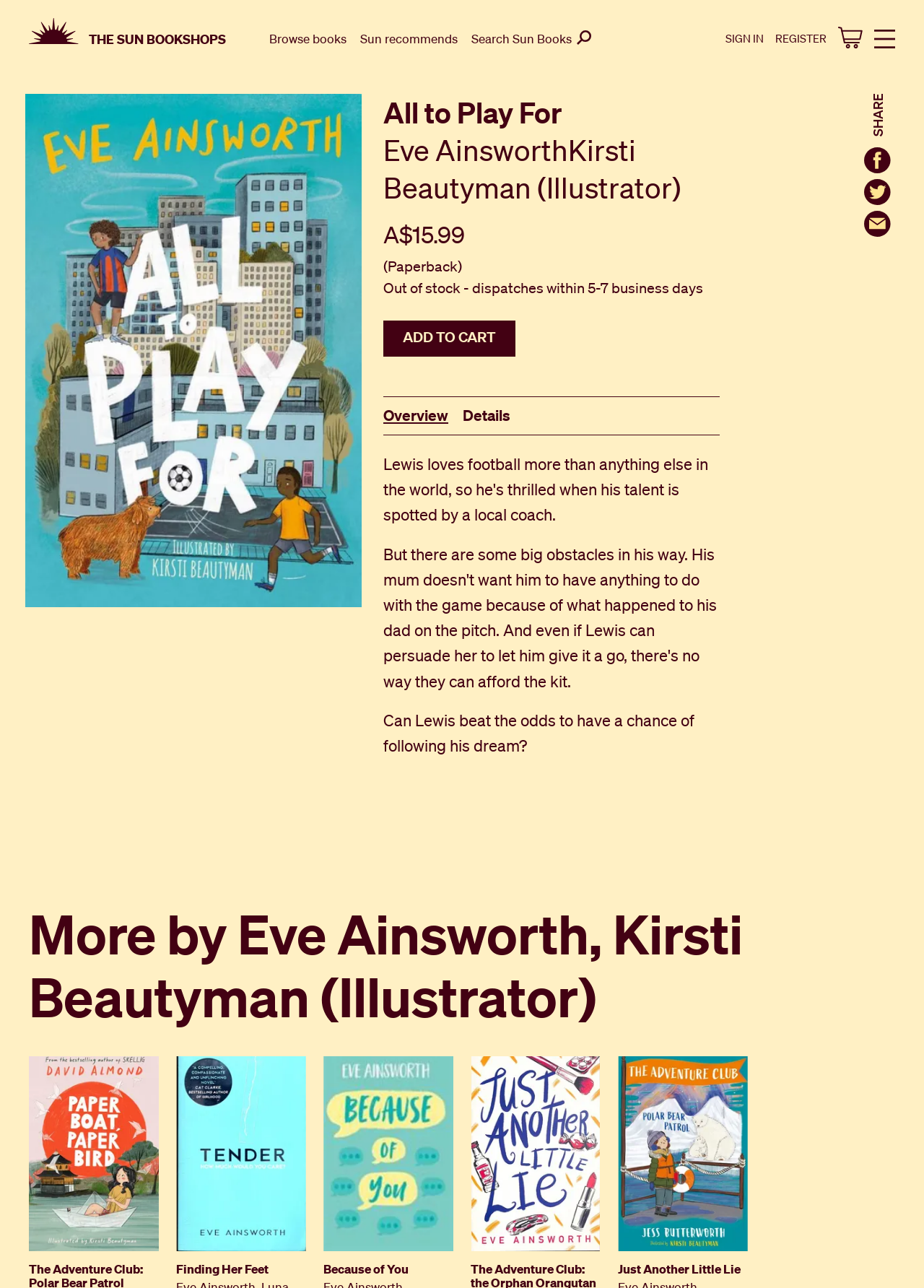Find and specify the bounding box coordinates that correspond to the clickable region for the instruction: "Add a book to your cart".

[0.415, 0.249, 0.558, 0.277]